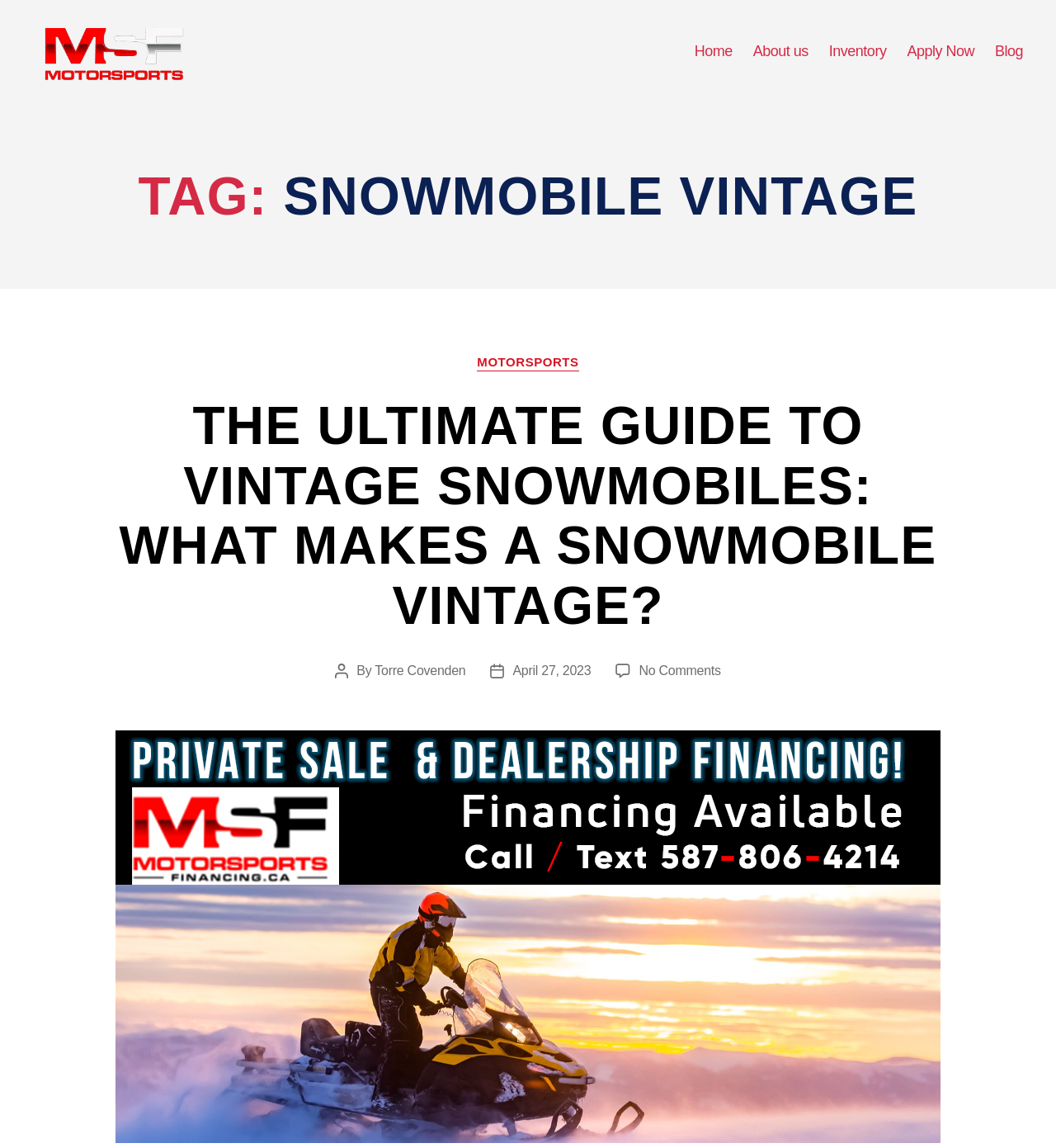Explain the webpage in detail.

The webpage is about Snowmobile Vintage Archives, with a prominent header "TAG: SNOWMOBILE VINTAGE" at the top. Below the header, there is a horizontal navigation menu with five links: "Home", "About us", "Inventory", "Apply Now", and "Blog". 

On the top left, there is a link and an image, both labeled "Motorsportsfinancing". 

The main content of the webpage is an article titled "THE ULTIMATE GUIDE TO VINTAGE SNOWMOBILES: WHAT MAKES A SNOWMOBILE VINTAGE?" with a link to the same title. The article is written by "Torre Covenden" and was published on "April 27, 2023". There is also a note indicating "No Comments" on the article.